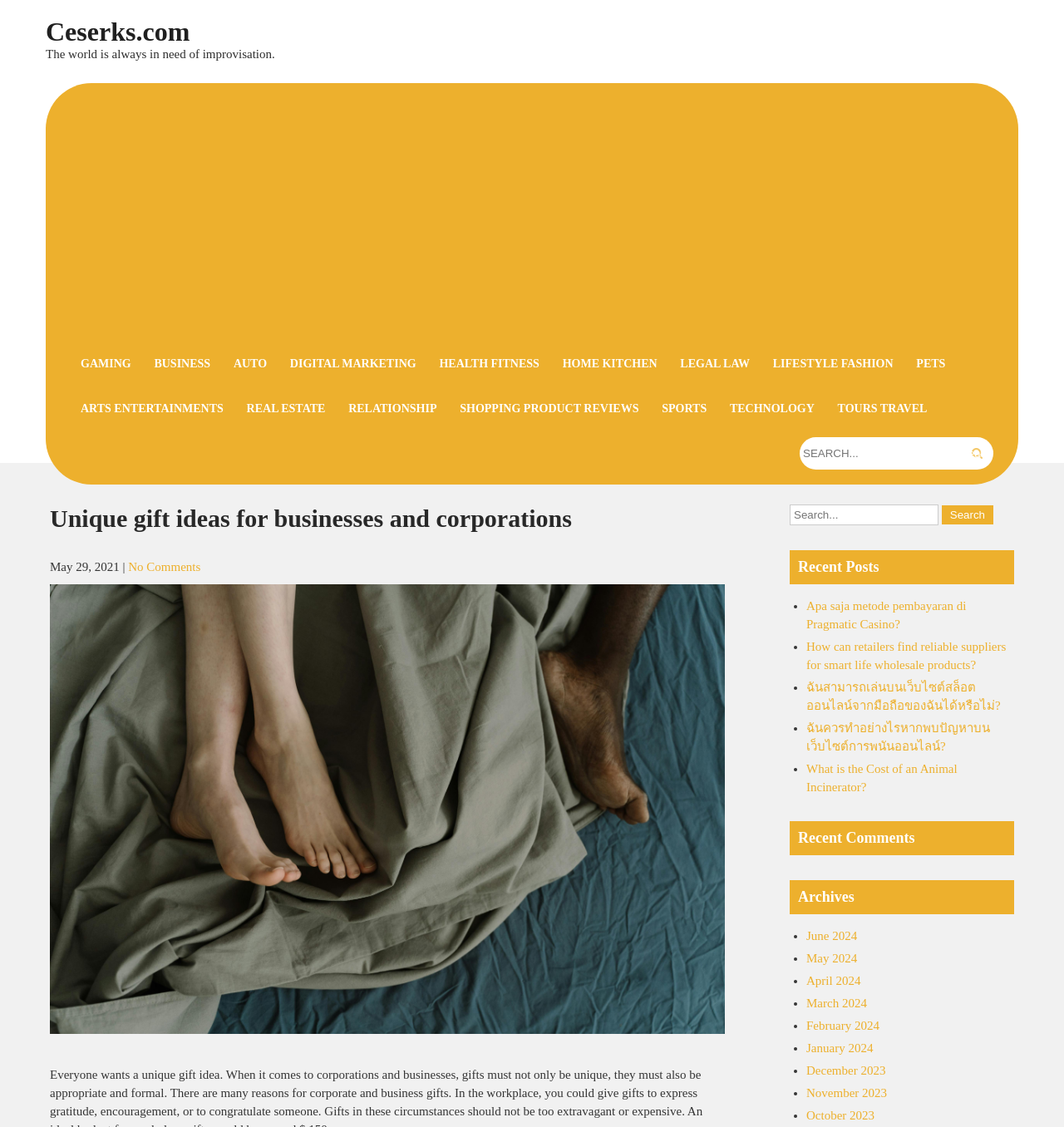Can you identify the bounding box coordinates of the clickable region needed to carry out this instruction: 'Search in the search box'? The coordinates should be four float numbers within the range of 0 to 1, stated as [left, top, right, bottom].

[0.742, 0.448, 0.882, 0.466]